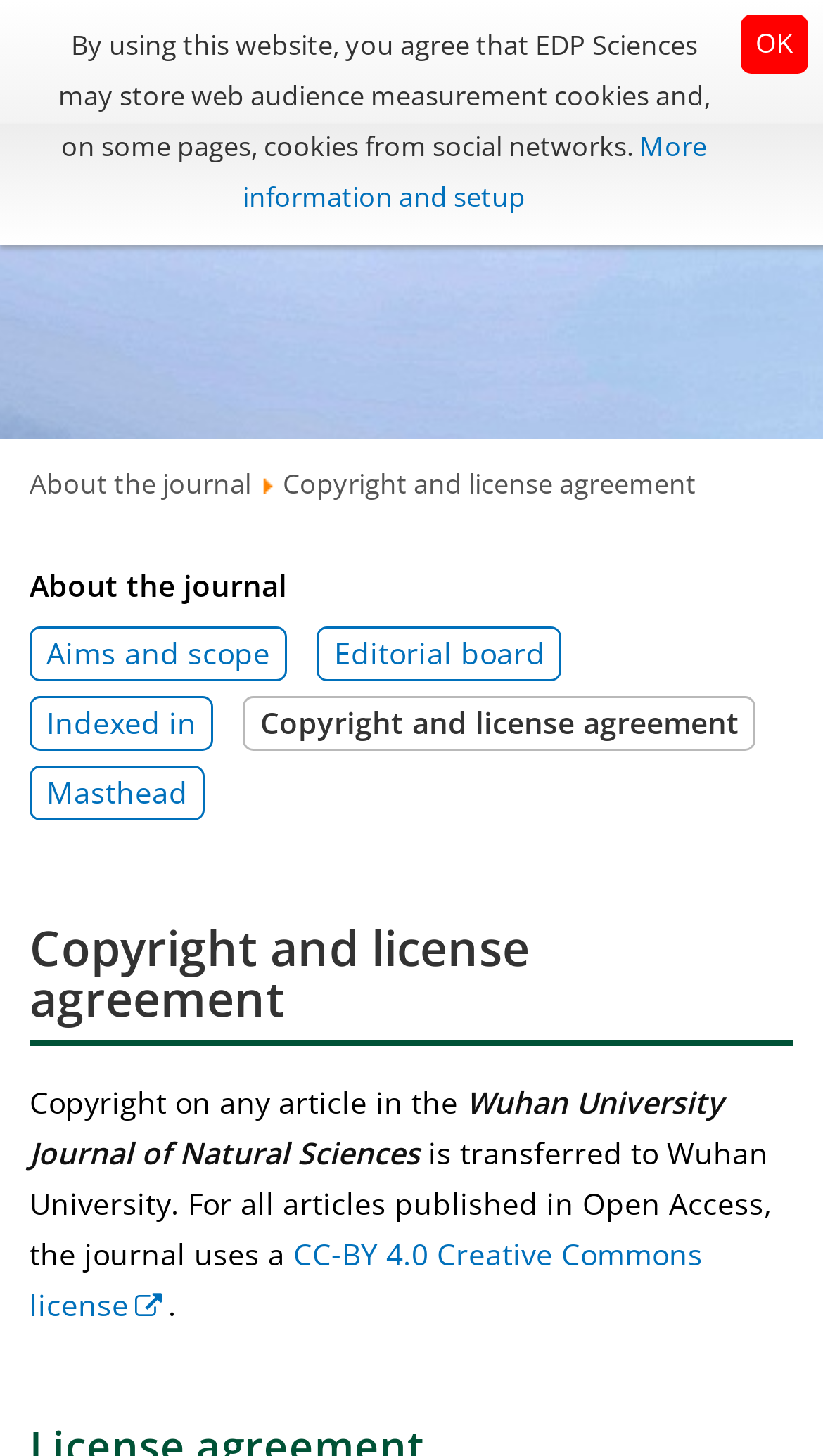What is the purpose of the 'Submit your paper' link?
Please answer the question with as much detail as possible using the screenshot.

The 'Submit your paper' link is prominently displayed on the top-right corner of the webpage, suggesting that it is a call-to-action for authors to submit their papers to the journal.